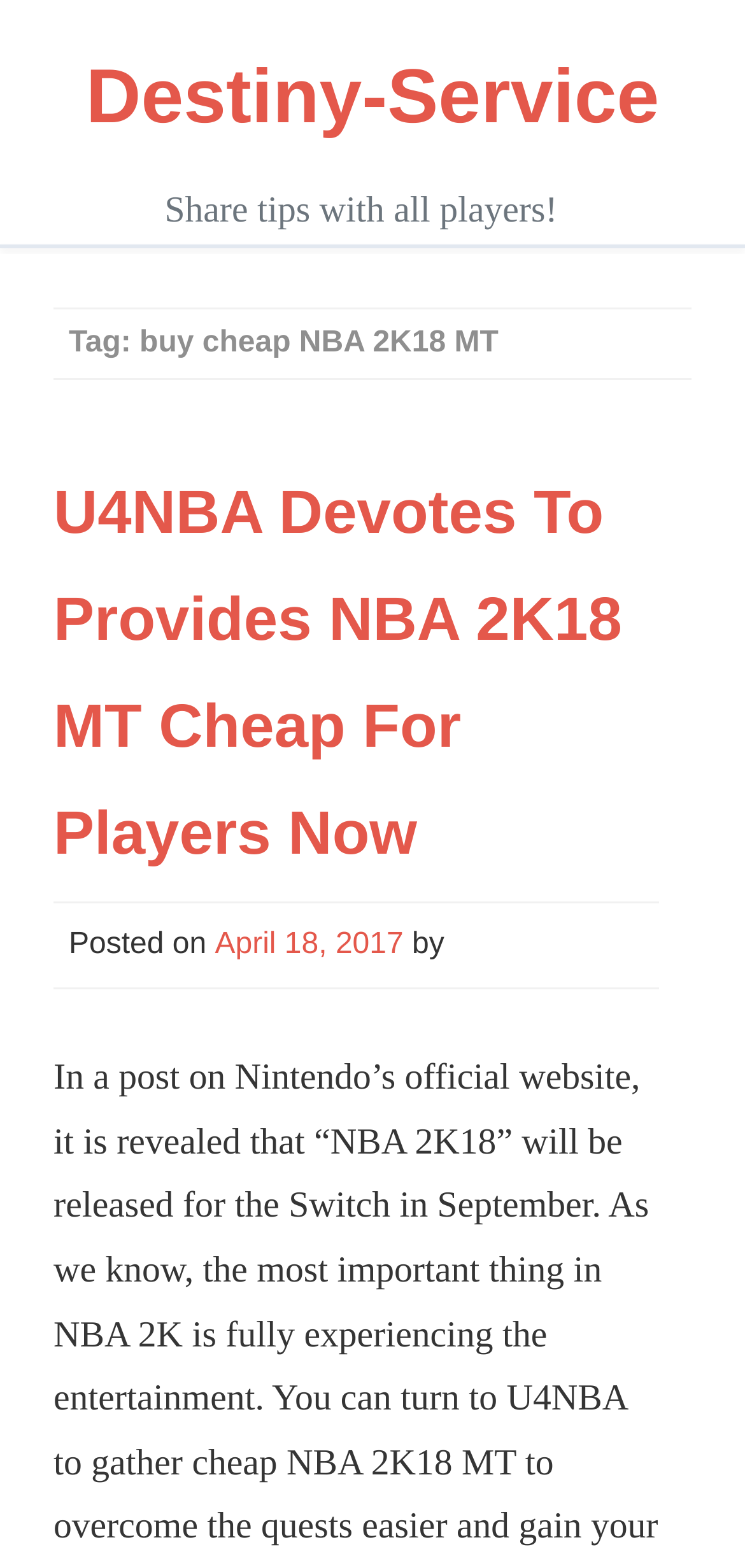Using the description "Destiny-Service", locate and provide the bounding box of the UI element.

[0.115, 0.035, 0.885, 0.089]